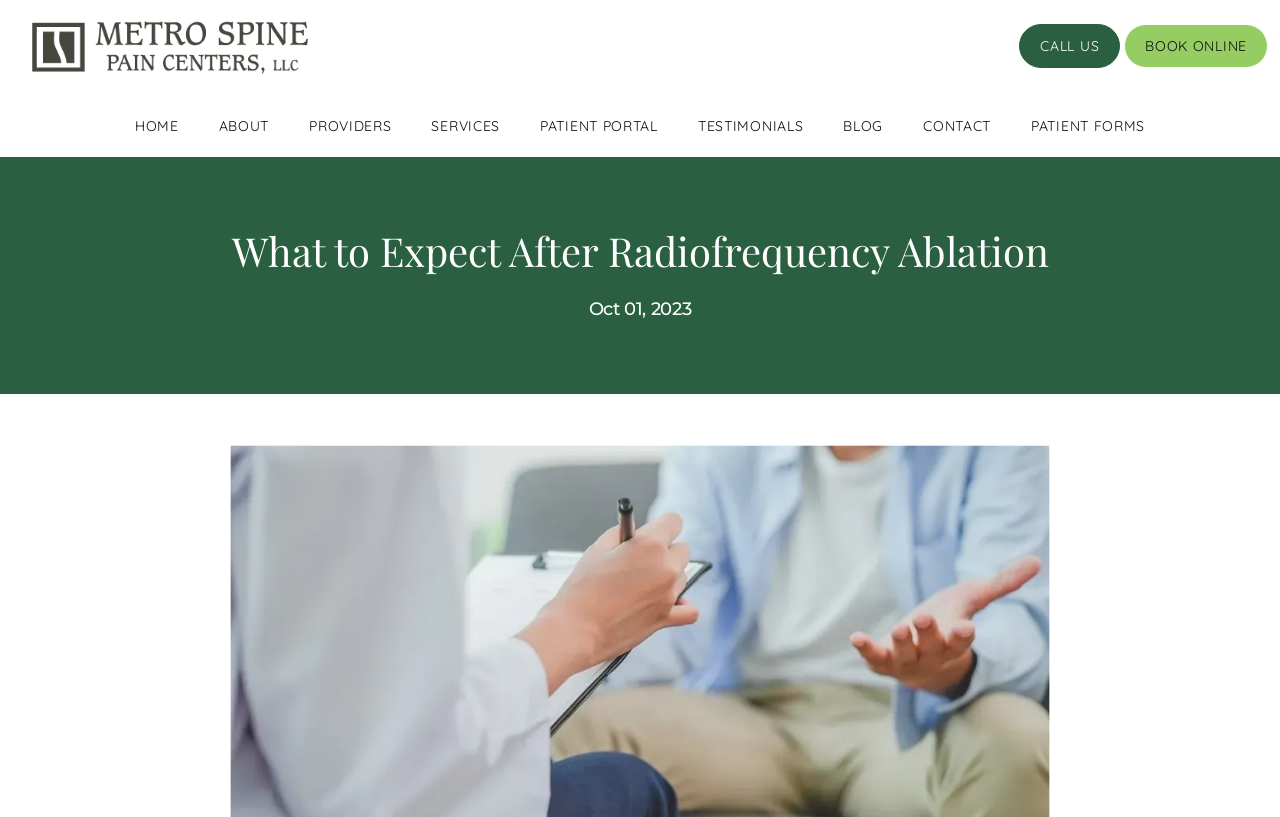Please answer the following question using a single word or phrase: 
How many navigation links are available at the top of the webpage?

8